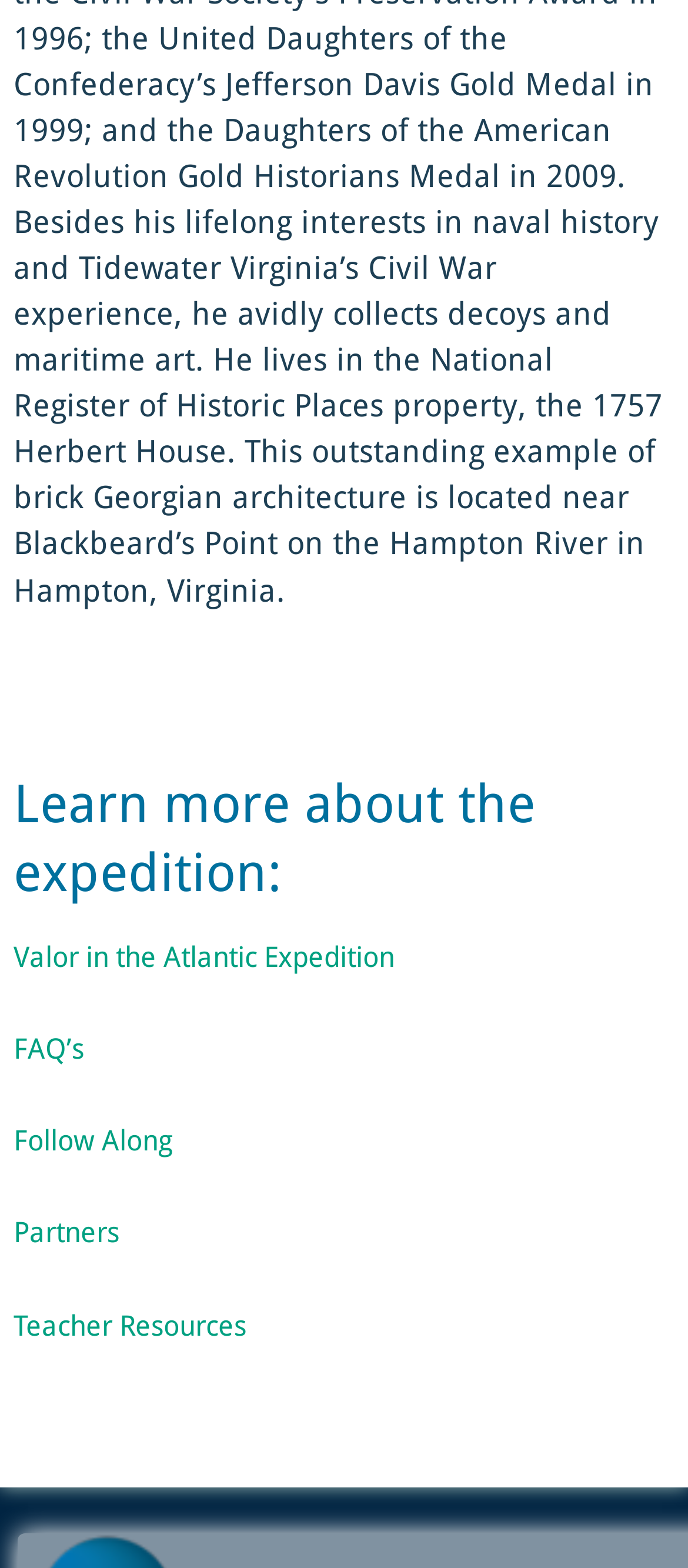How many links are there below the first heading?
Provide a short answer using one word or a brief phrase based on the image.

5